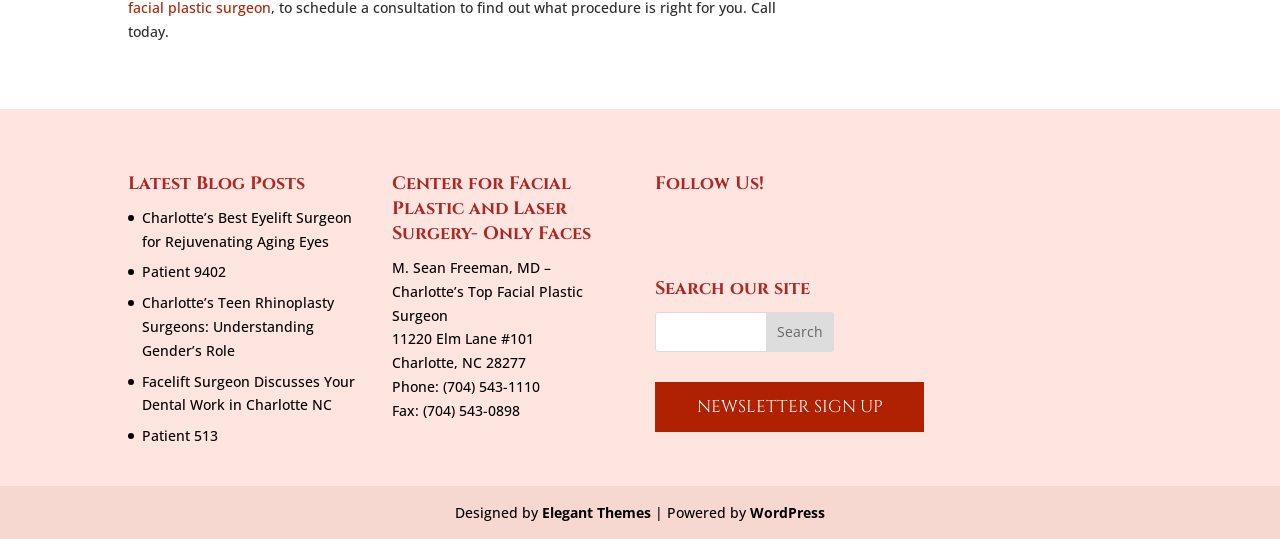Can you determine the bounding box coordinates of the area that needs to be clicked to fulfill the following instruction: "Search our site"?

[0.512, 0.578, 0.652, 0.652]